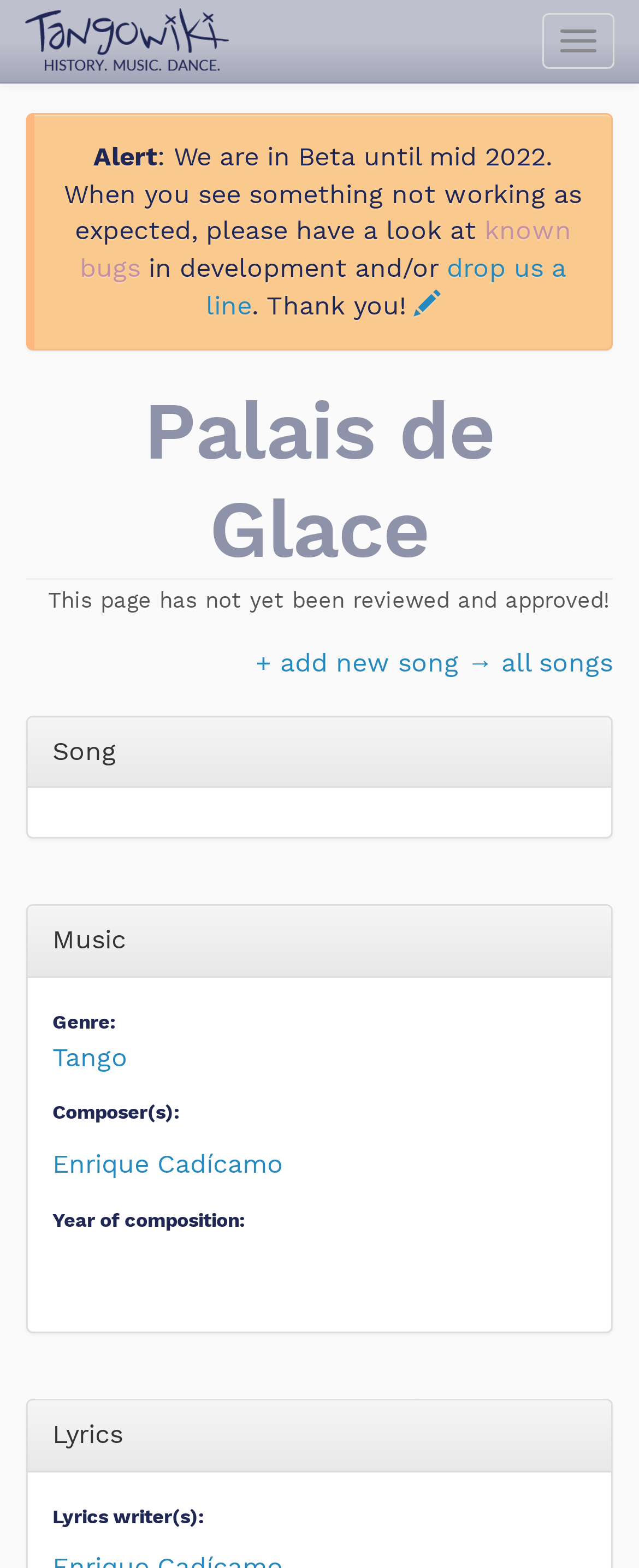Based on the element description "+ add new song", predict the bounding box coordinates of the UI element.

[0.4, 0.413, 0.718, 0.432]